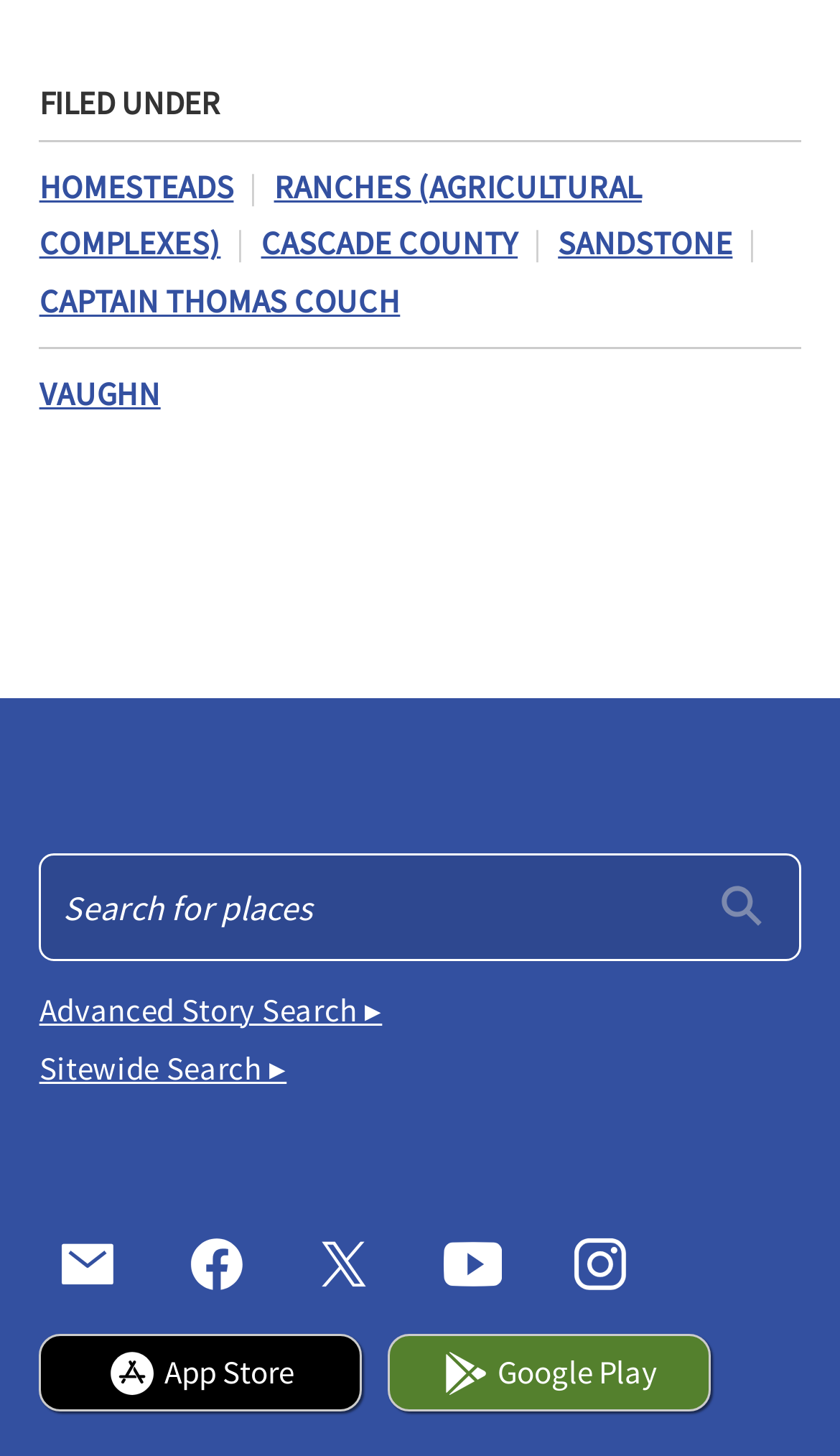Please provide the bounding box coordinates for the UI element as described: "Advanced Story Search ▸". The coordinates must be four floats between 0 and 1, represented as [left, top, right, bottom].

[0.047, 0.68, 0.455, 0.708]